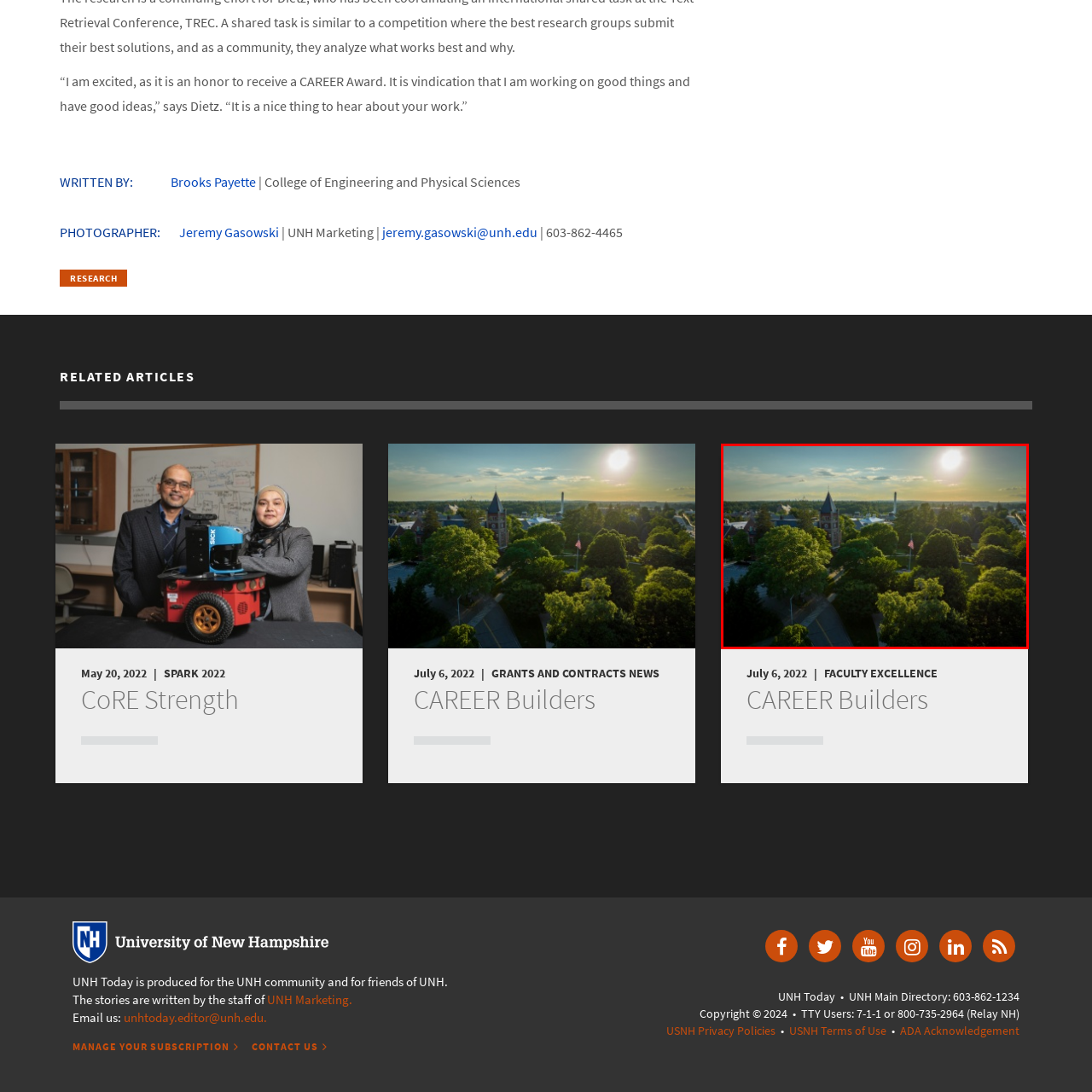View the image within the red box and answer the following question with a concise word or phrase:
What is waving in the breeze?

An American flag